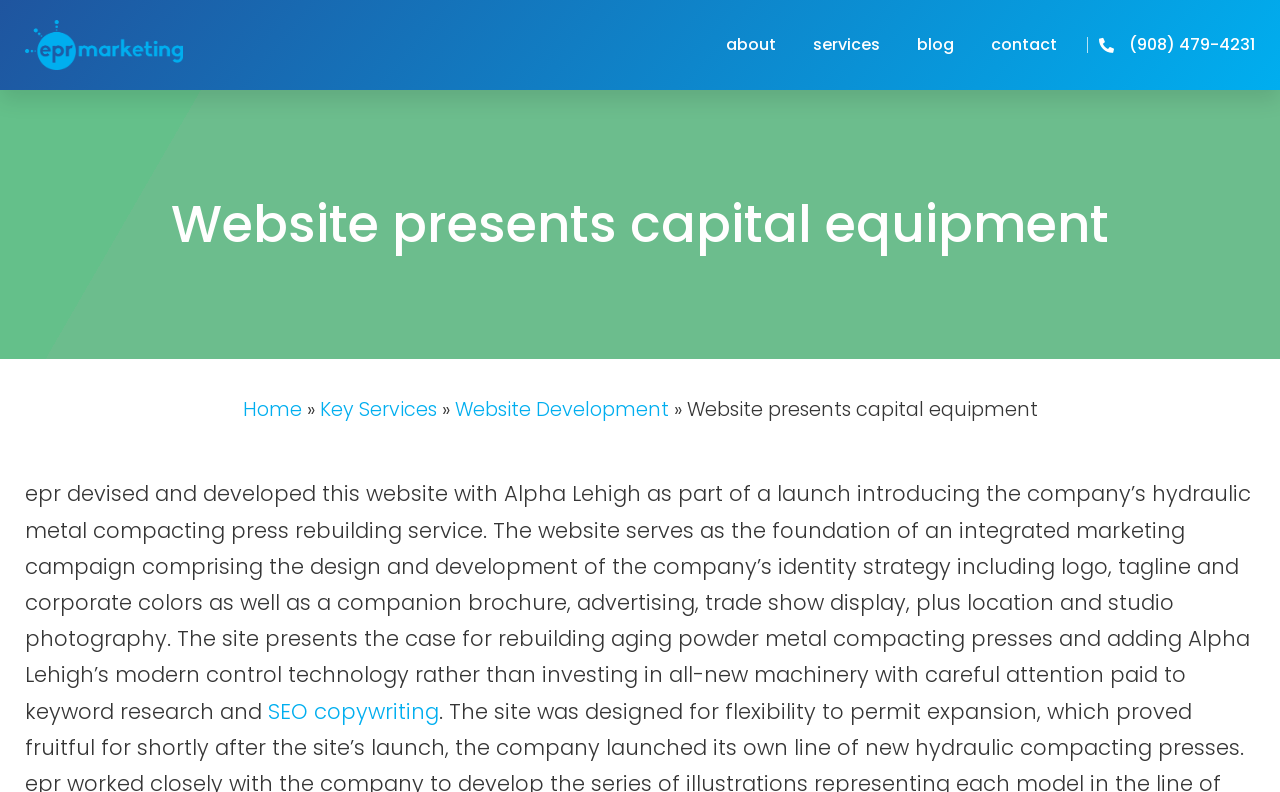Generate a comprehensive description of the webpage.

The webpage is about eprMarketing, a company that provides capital equipment services. At the top left corner, there is a logo of eprMarketing, which is also a clickable link. Next to the logo, there is a heading that reads "Website presents capital equipment". 

On the top navigation bar, there are several links, including "about", "services", "blog", and "contact", which are evenly spaced and aligned horizontally. On the right side of the navigation bar, there is a phone number link "(908) 479-4231". 

Below the navigation bar, there is a breadcrumbs navigation section, which shows the current page location. It starts with a "Home" link, followed by a "»" symbol, then a "Key Services" link, another "»" symbol, and finally a "Website Development" link. 

The main content of the webpage is a paragraph of text that describes the company's services, including website development, logo design, and SEO copywriting. The text is divided into two sections, with the first section describing the company's services and the second section highlighting the importance of rebuilding aging powder metal compacting presses. There is also a link to "SEO copywriting" within the text.